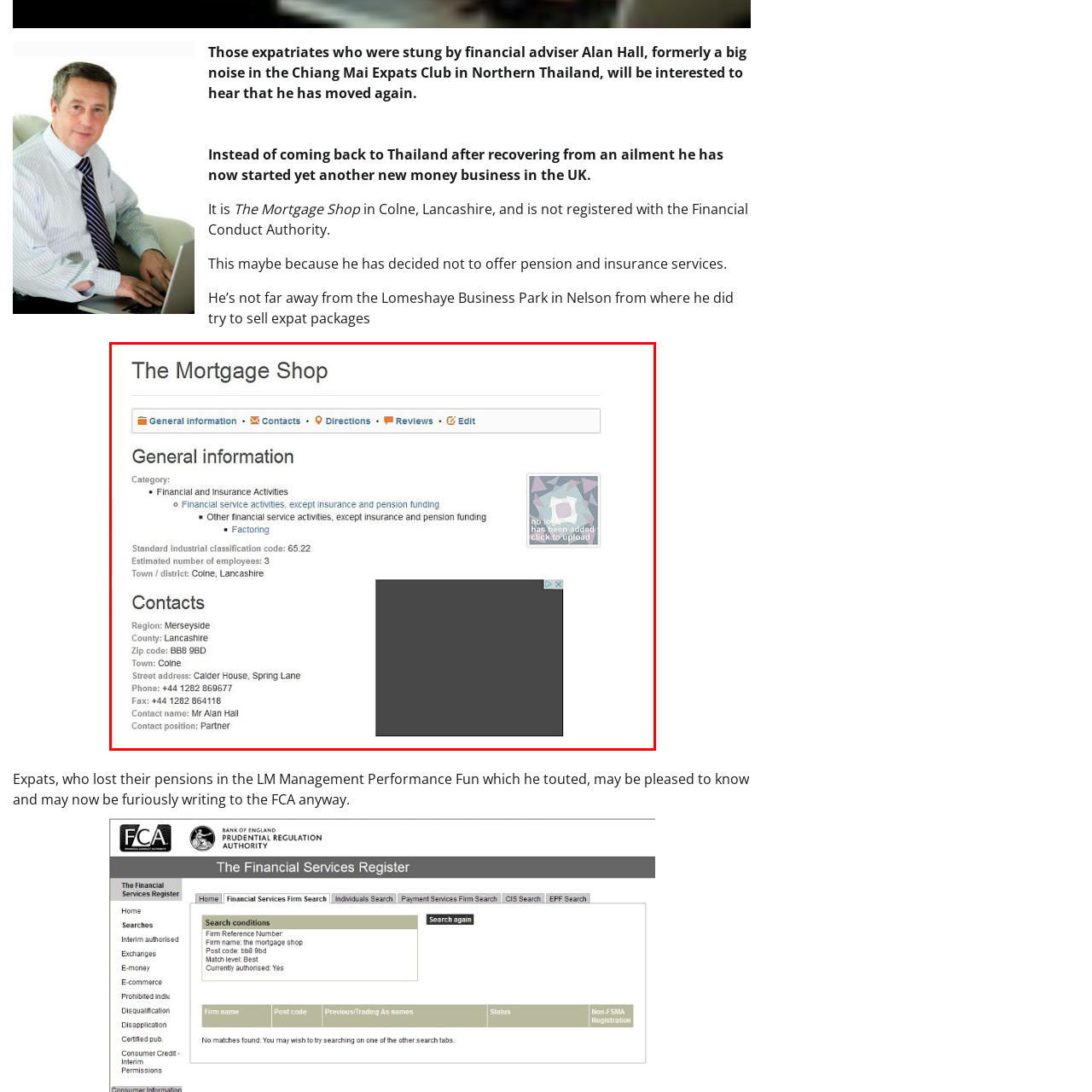Deliver a detailed explanation of the elements found in the red-marked area of the image.

The image showcases a webpage dedicated to "The Mortgage Shop," a financial services business located in Colne, Lancashire. The page includes essential details about the company's operations, categorized under financial and insurance activities, with a specific focus on services related to insurance and pension funding, as well as factoring. 

Prominently displayed is the company's name along with a section that outlines general information, including its estimated number of employees and the standard industrial classification code. The contact information for the business is also highlighted, listing the address as Calder House on Spring Lane, along with a contact number and the name of Mr. Alan Hall, identified as a partner. This page serves as a resource for individuals seeking information about their financial services, particularly expatriates affected by previous financial advisories.